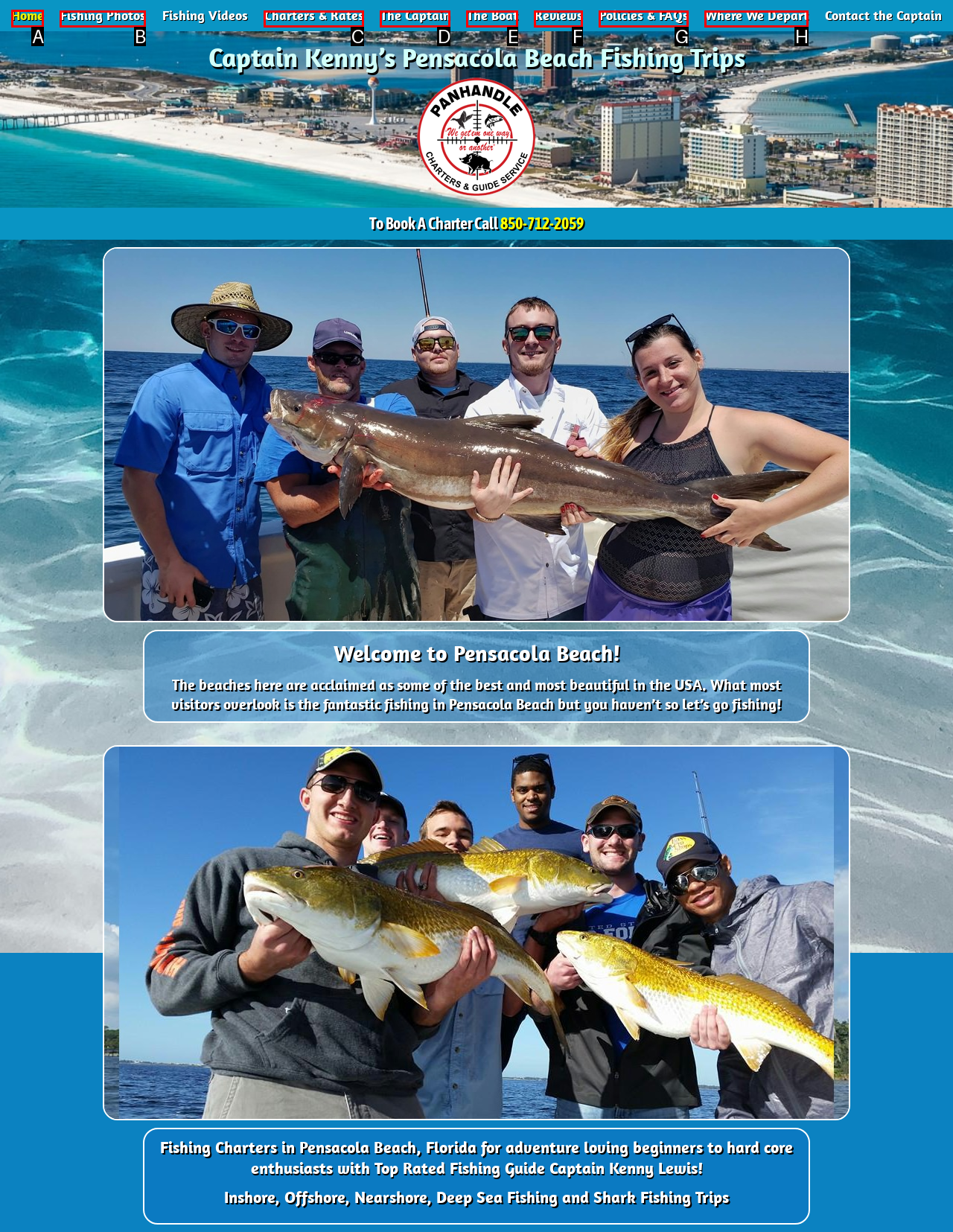Which letter corresponds to the correct option to complete the task: Click on Home?
Answer with the letter of the chosen UI element.

A